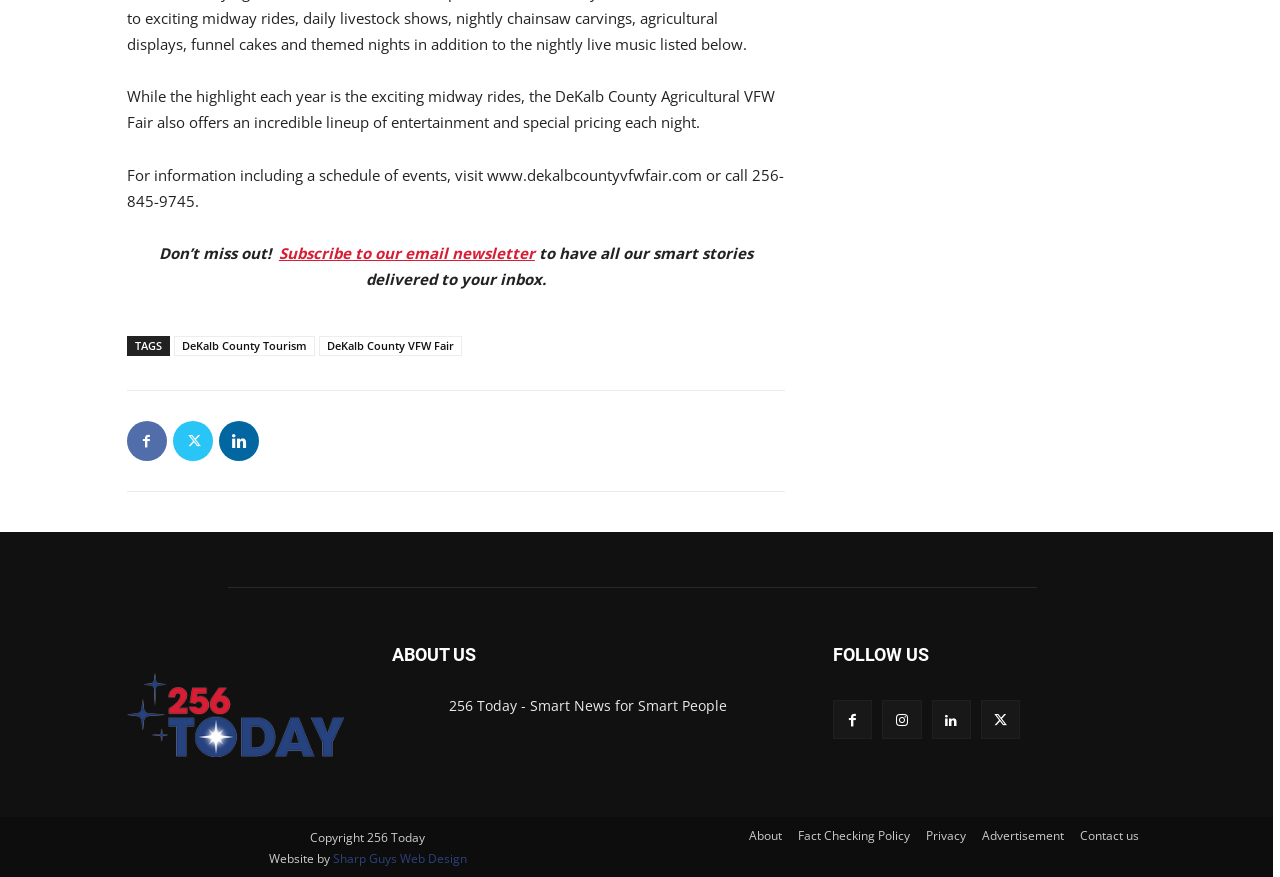Pinpoint the bounding box coordinates of the area that must be clicked to complete this instruction: "Read the article about Centrica PLC - UK".

None